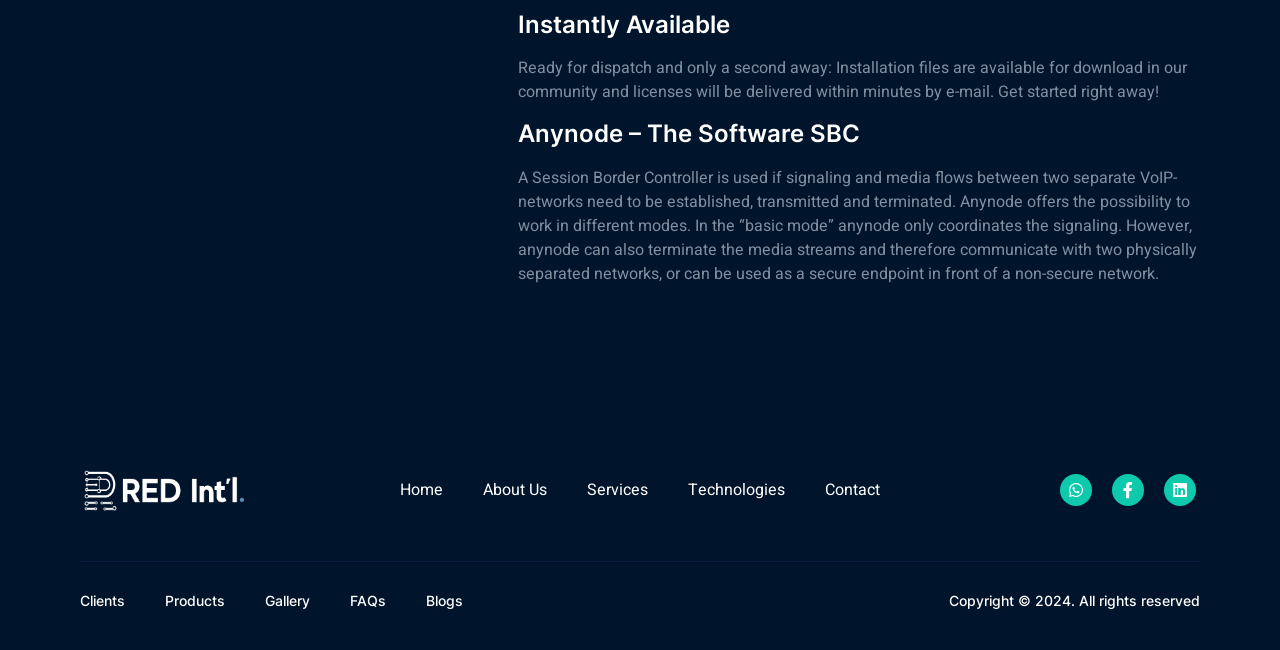Please respond in a single word or phrase: 
What is the mode in which Anynode only coordinates the signaling?

Basic mode